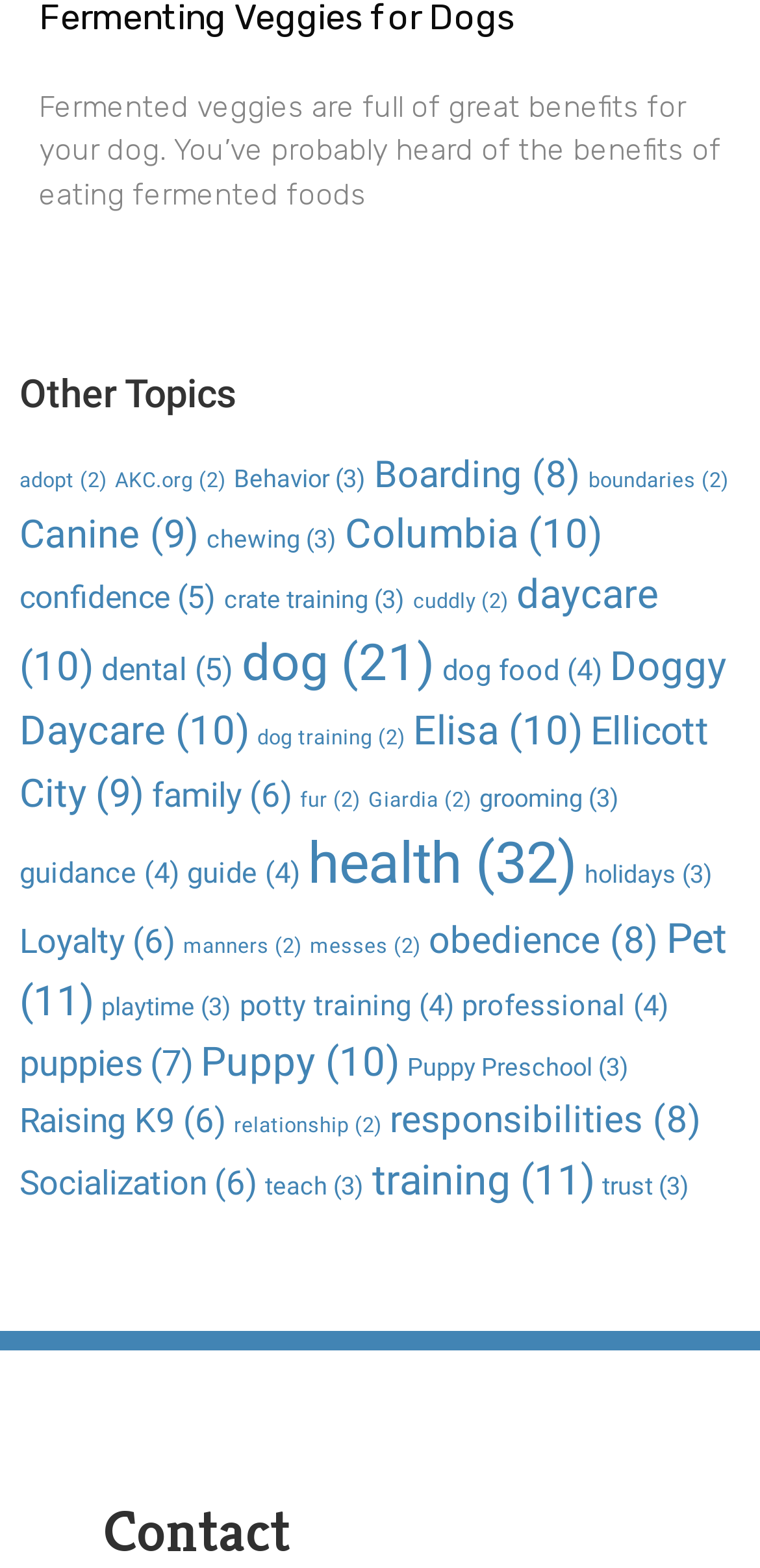Predict the bounding box coordinates of the UI element that matches this description: "Raising K9 (6)". The coordinates should be in the format [left, top, right, bottom] with each value between 0 and 1.

[0.026, 0.702, 0.297, 0.727]